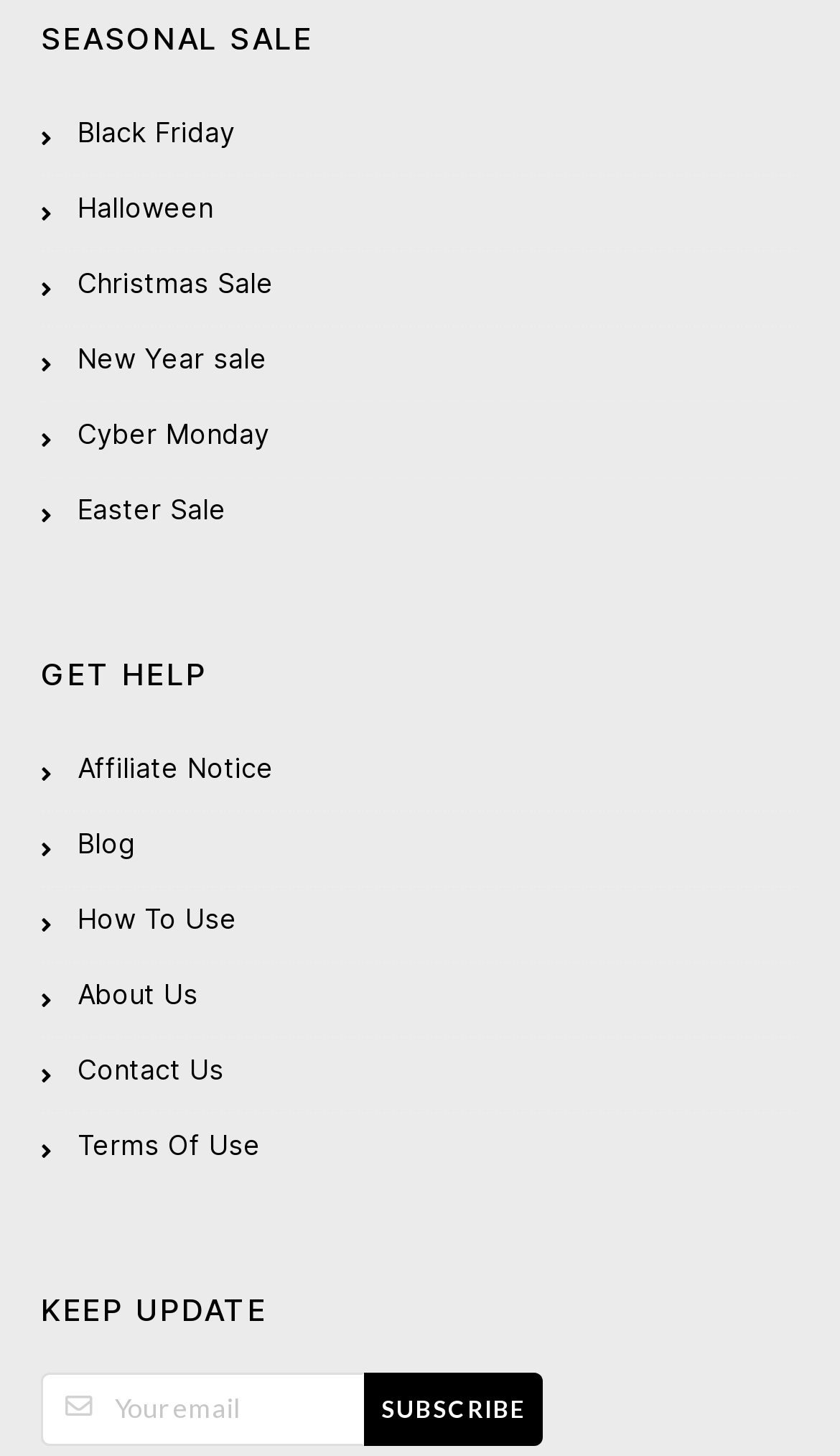Specify the bounding box coordinates of the element's area that should be clicked to execute the given instruction: "View the Christmas Sale". The coordinates should be four float numbers between 0 and 1, i.e., [left, top, right, bottom].

[0.049, 0.173, 0.951, 0.225]